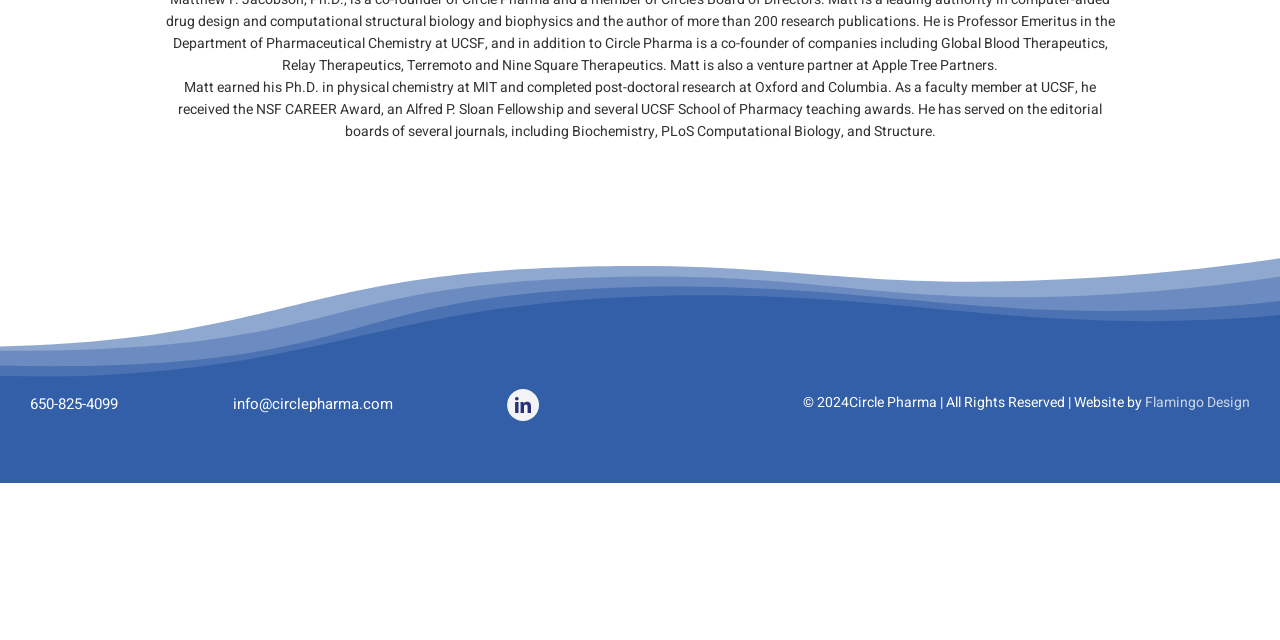Please determine the bounding box of the UI element that matches this description: info@circlepharma.com. The coordinates should be given as (top-left x, top-left y, bottom-right x, bottom-right y), with all values between 0 and 1.

[0.182, 0.614, 0.307, 0.648]